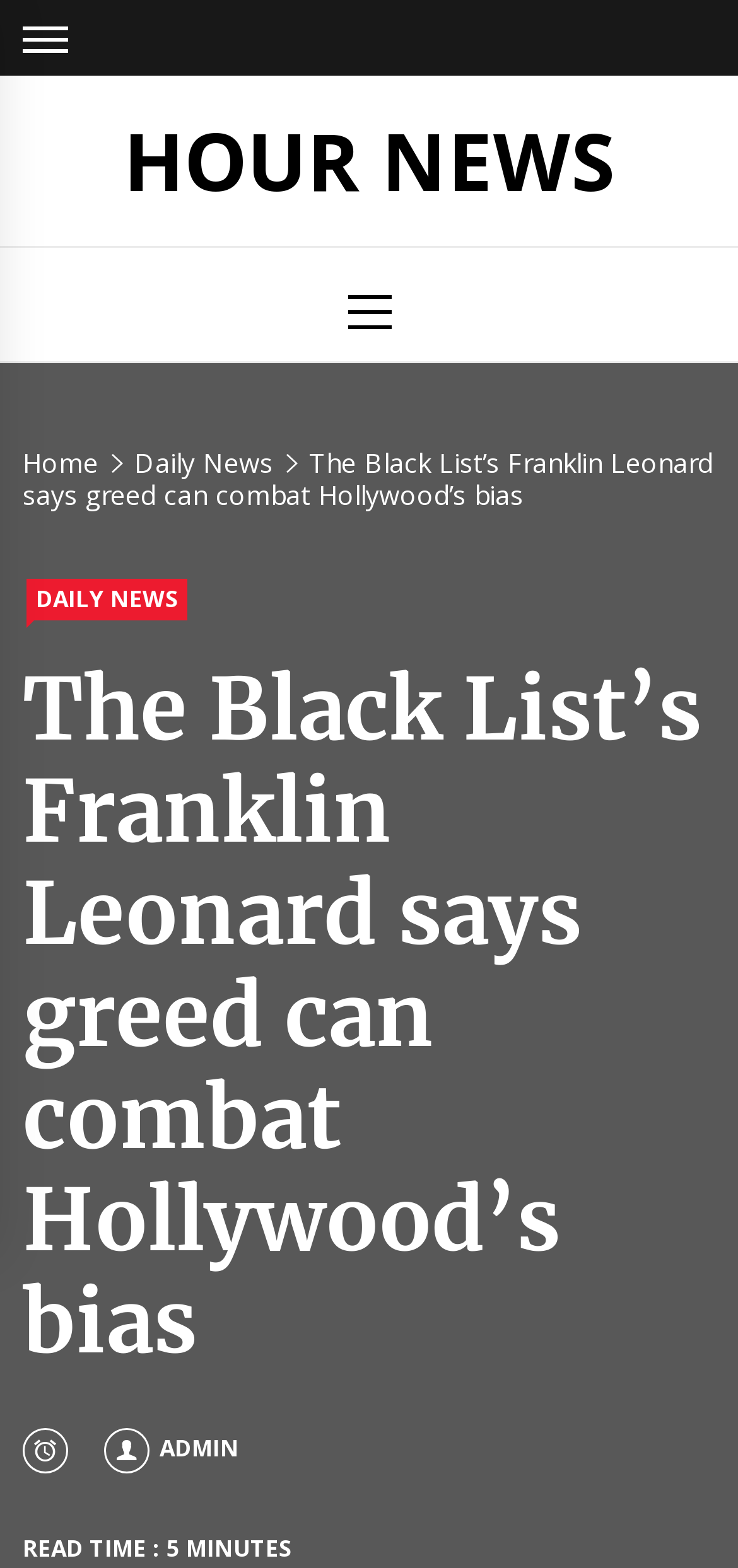Extract the bounding box coordinates for the HTML element that matches this description: "Daily News". The coordinates should be four float numbers between 0 and 1, i.e., [left, top, right, bottom].

[0.036, 0.369, 0.255, 0.396]